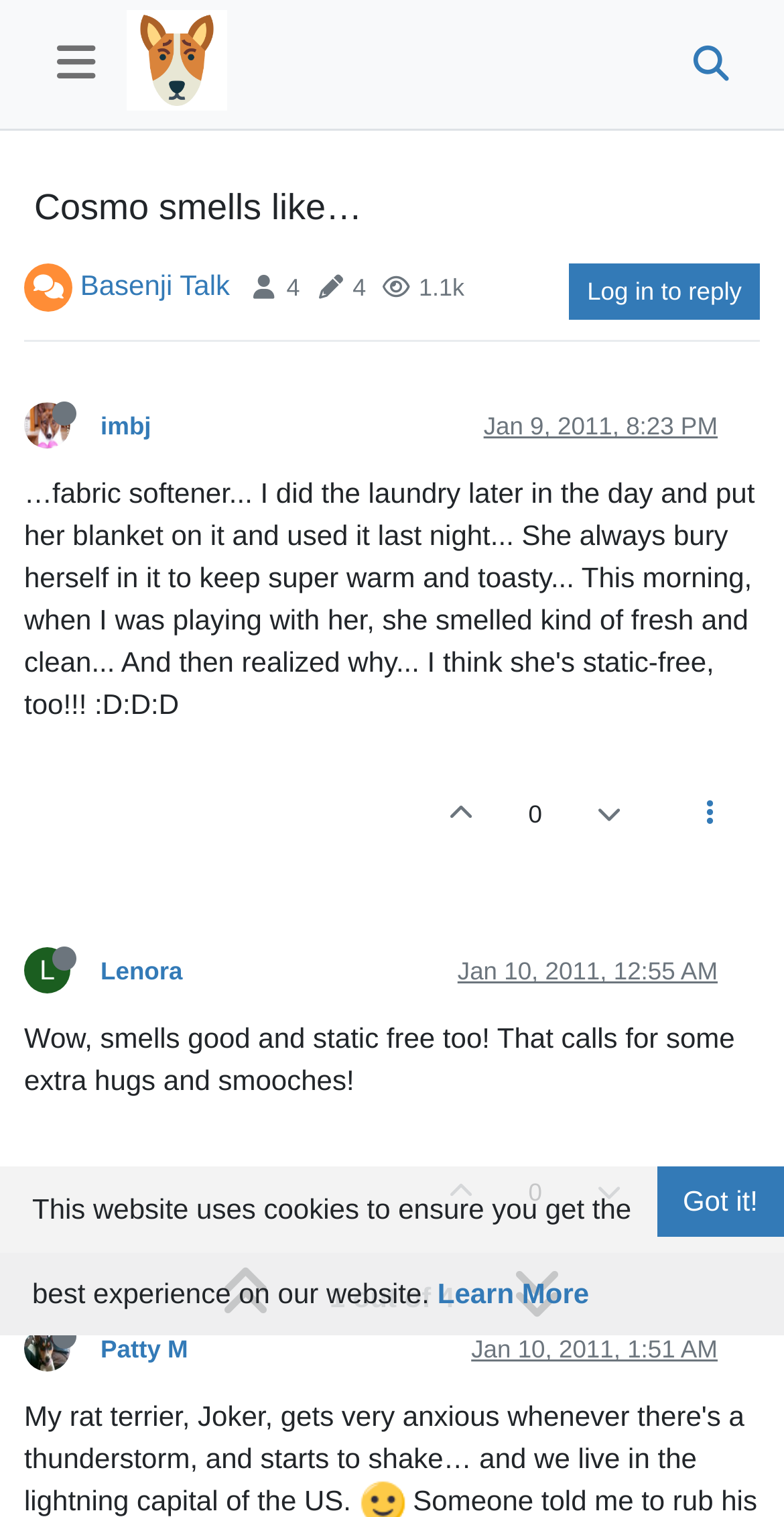Answer the question using only one word or a concise phrase: What is the name of the forum?

Basenji Forums